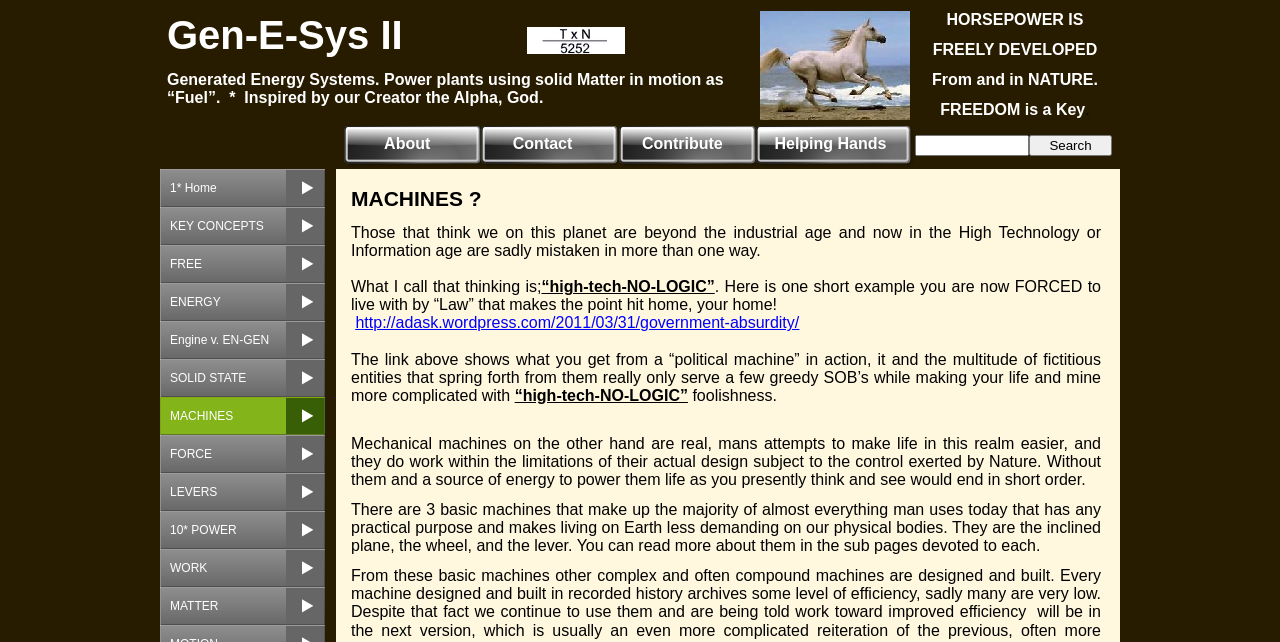Analyze the image and provide a detailed answer to the question: What is the link provided for?

The link provided is for an example of government absurdity, as stated in the StaticText element with ID 192, located in the middle of the webpage. The link is to a blog post that illustrates the point the author is making about 'high-tech-NO-LOGIC'.